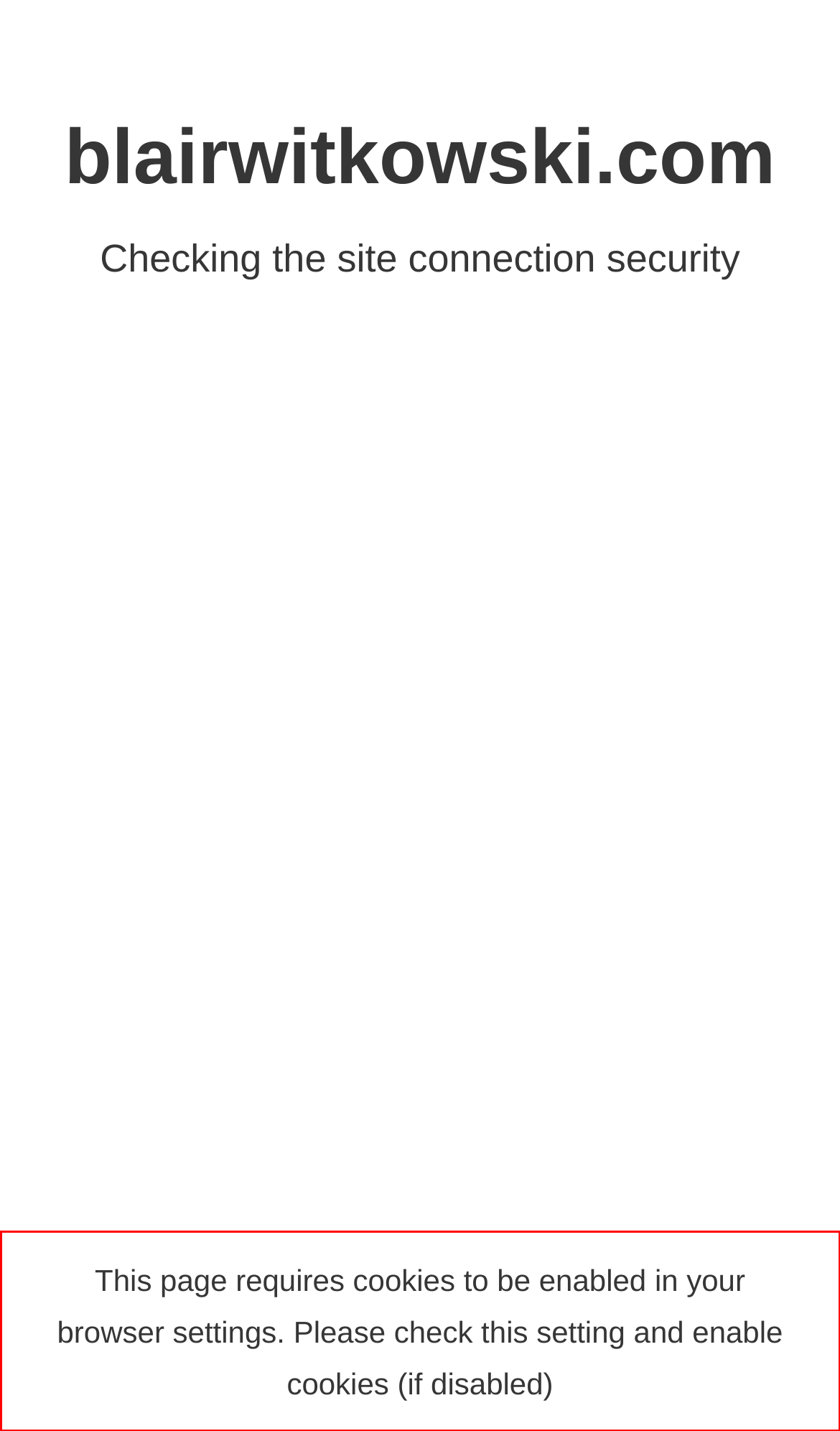Please analyze the screenshot of a webpage and extract the text content within the red bounding box using OCR.

This page requires cookies to be enabled in your browser settings. Please check this setting and enable cookies (if disabled)